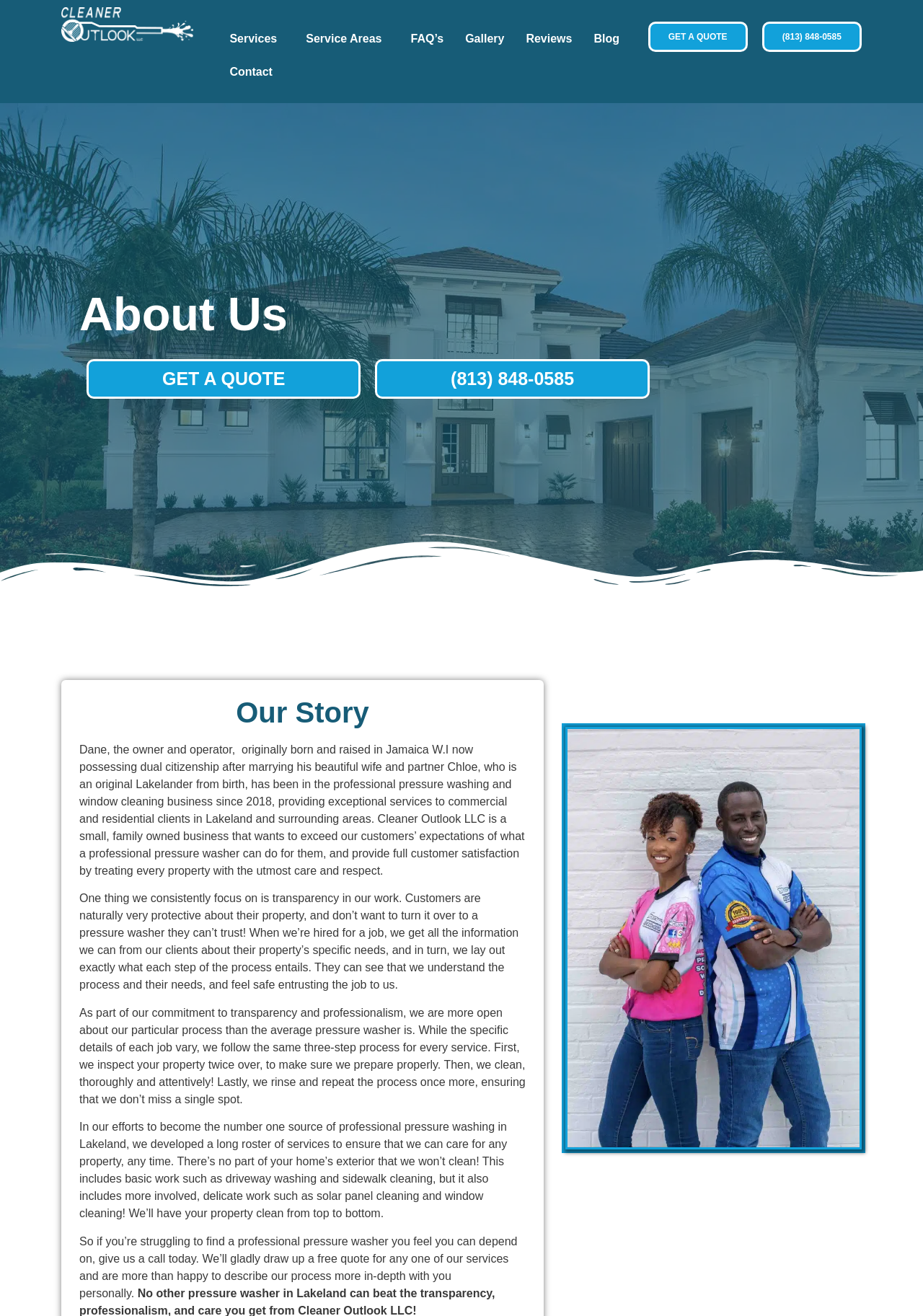Where is the business owner from? Based on the screenshot, please respond with a single word or phrase.

Jamaica